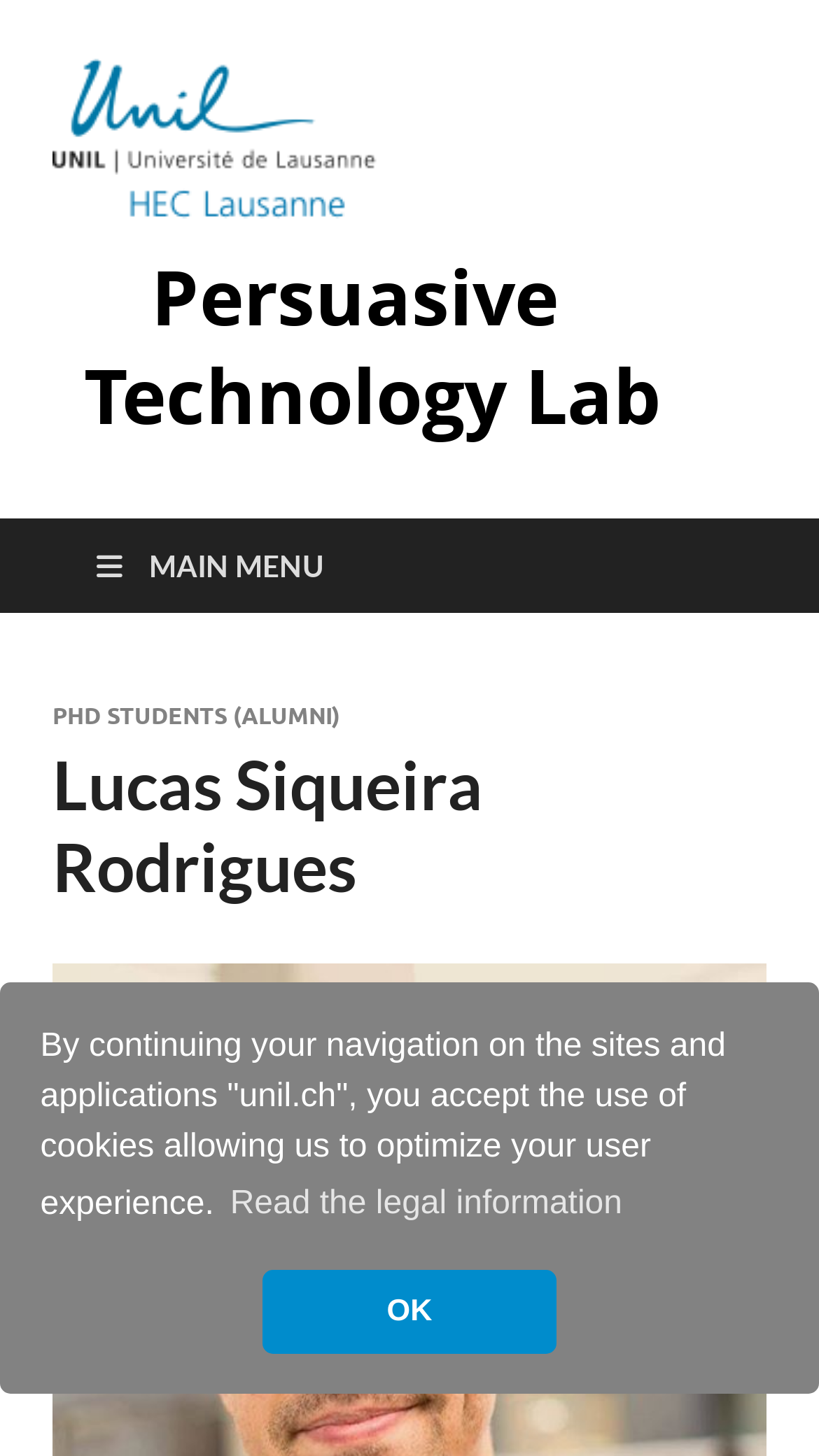Answer this question in one word or a short phrase: How many images are there on the webpage?

1